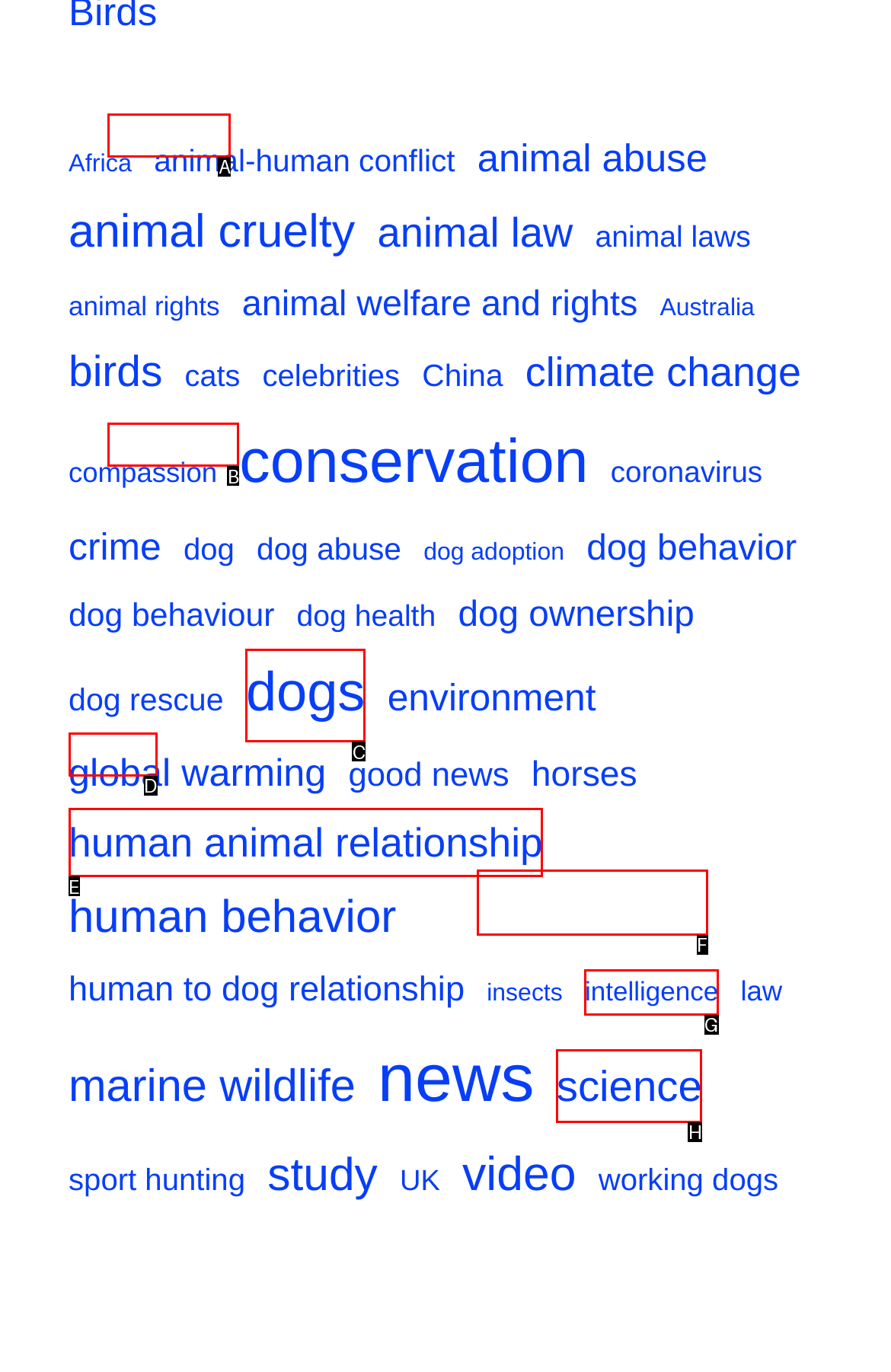Specify which UI element should be clicked to accomplish the task: Read news about dogs. Answer with the letter of the correct choice.

C